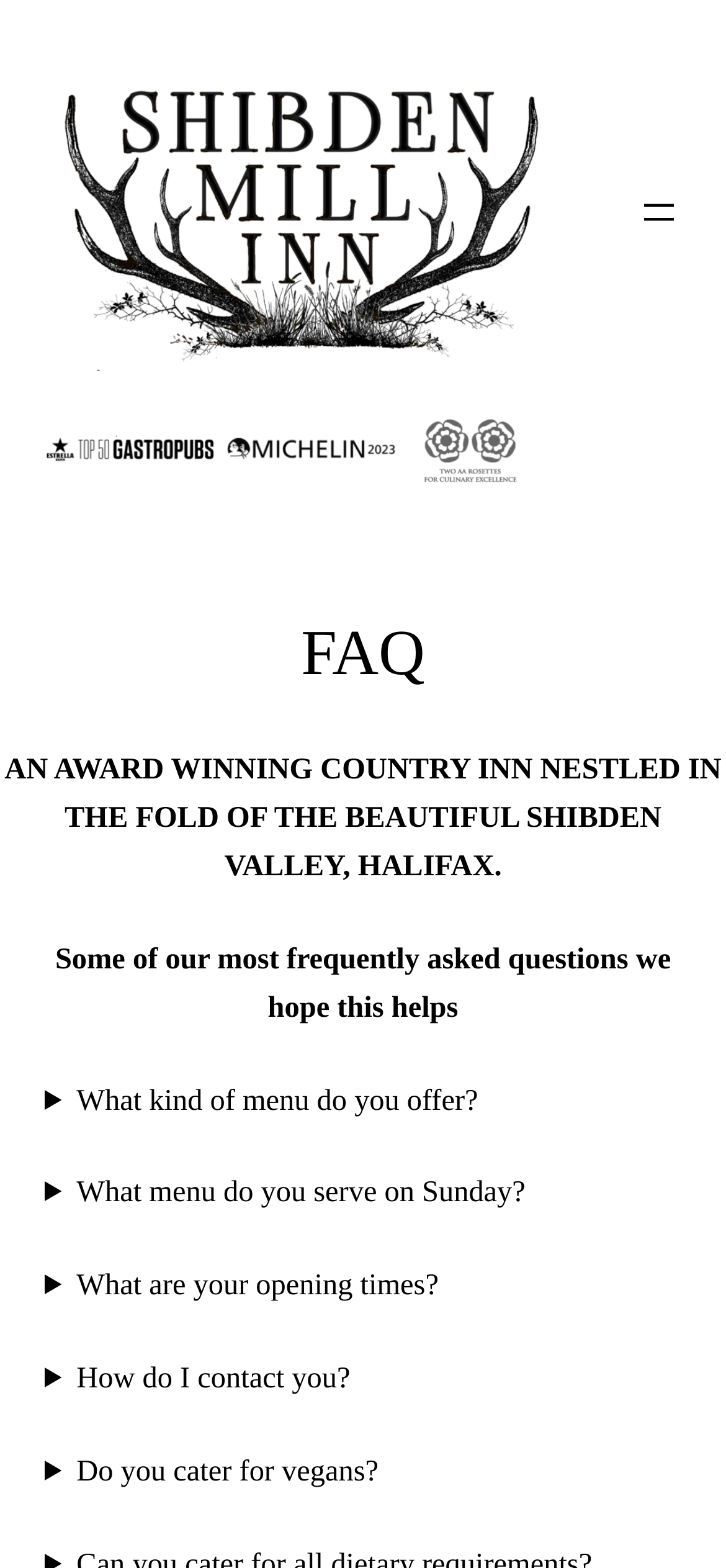Calculate the bounding box coordinates for the UI element based on the following description: "aria-label="Open menu"". Ensure the coordinates are four float numbers between 0 and 1, i.e., [left, top, right, bottom].

[0.877, 0.121, 0.938, 0.149]